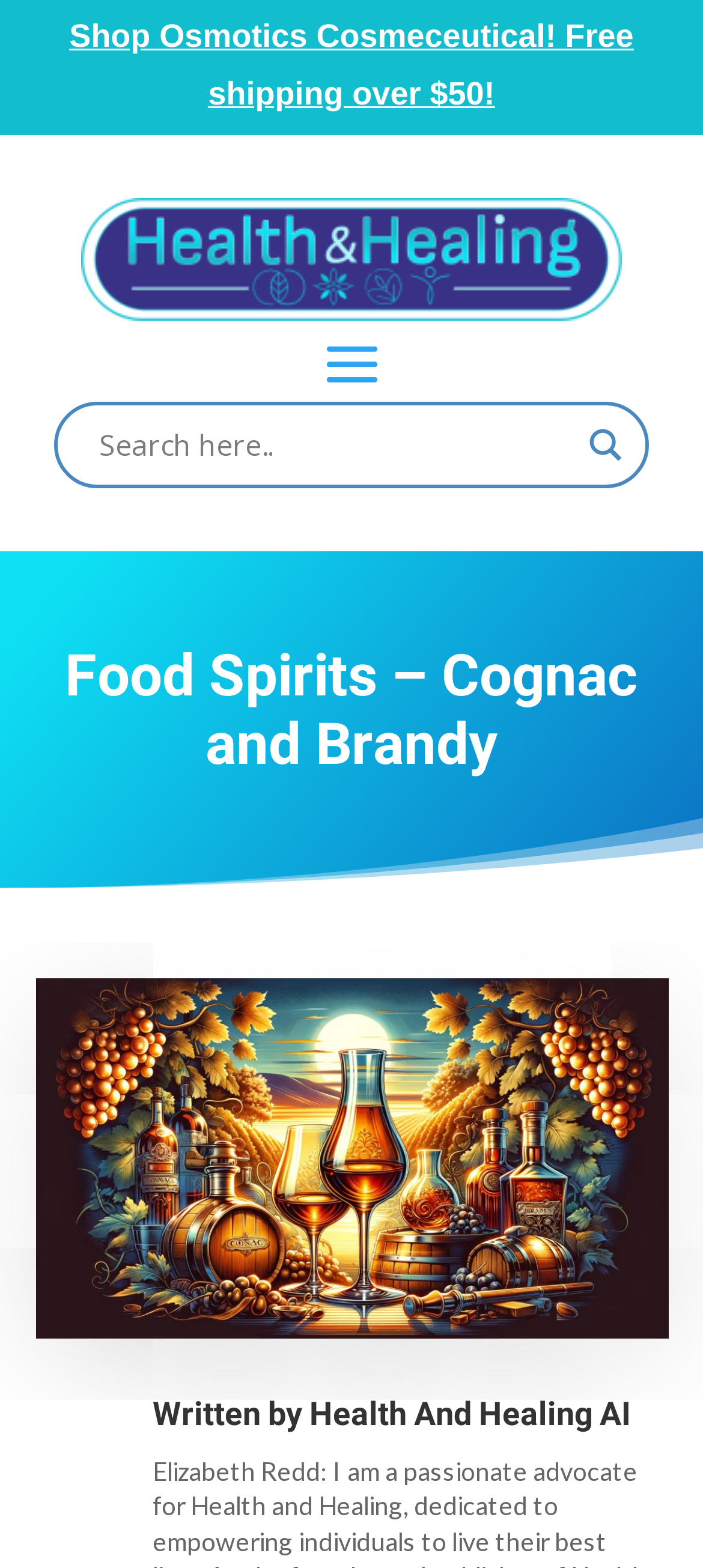What is the topic of the main article?
Kindly answer the question with as much detail as you can.

The main article is indicated by the image with the description 'Detailed-guide-cognac-brandy-regions-grape-varieties.' and the heading 'Food Spirits – Cognac and Brandy'. This suggests that the main article is about Cognac and Brandy, and possibly provides a detailed guide to these spirits.